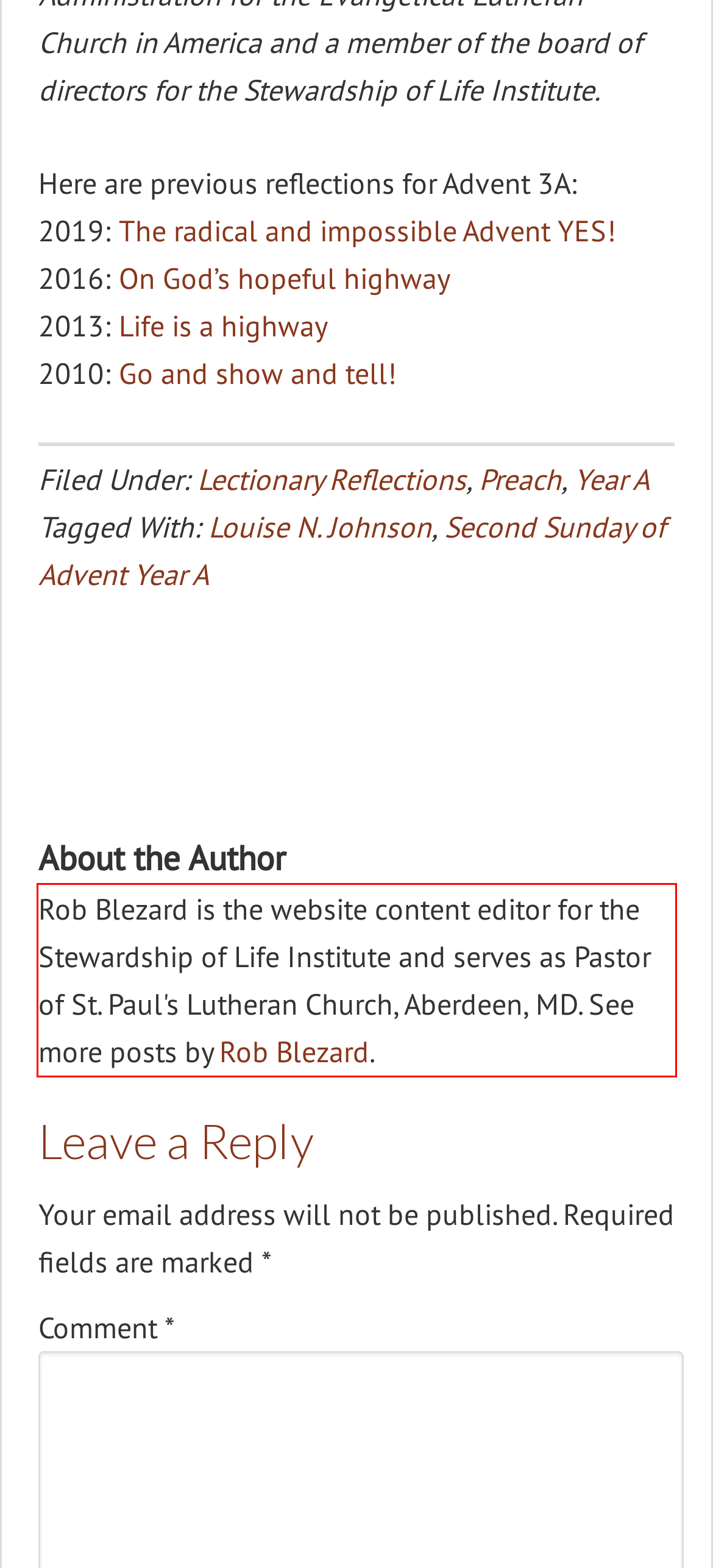You are given a screenshot showing a webpage with a red bounding box. Perform OCR to capture the text within the red bounding box.

Rob Blezard is the website content editor for the Stewardship of Life Institute and serves as Pastor of St. Paul's Lutheran Church, Aberdeen, MD. See more posts by Rob Blezard.